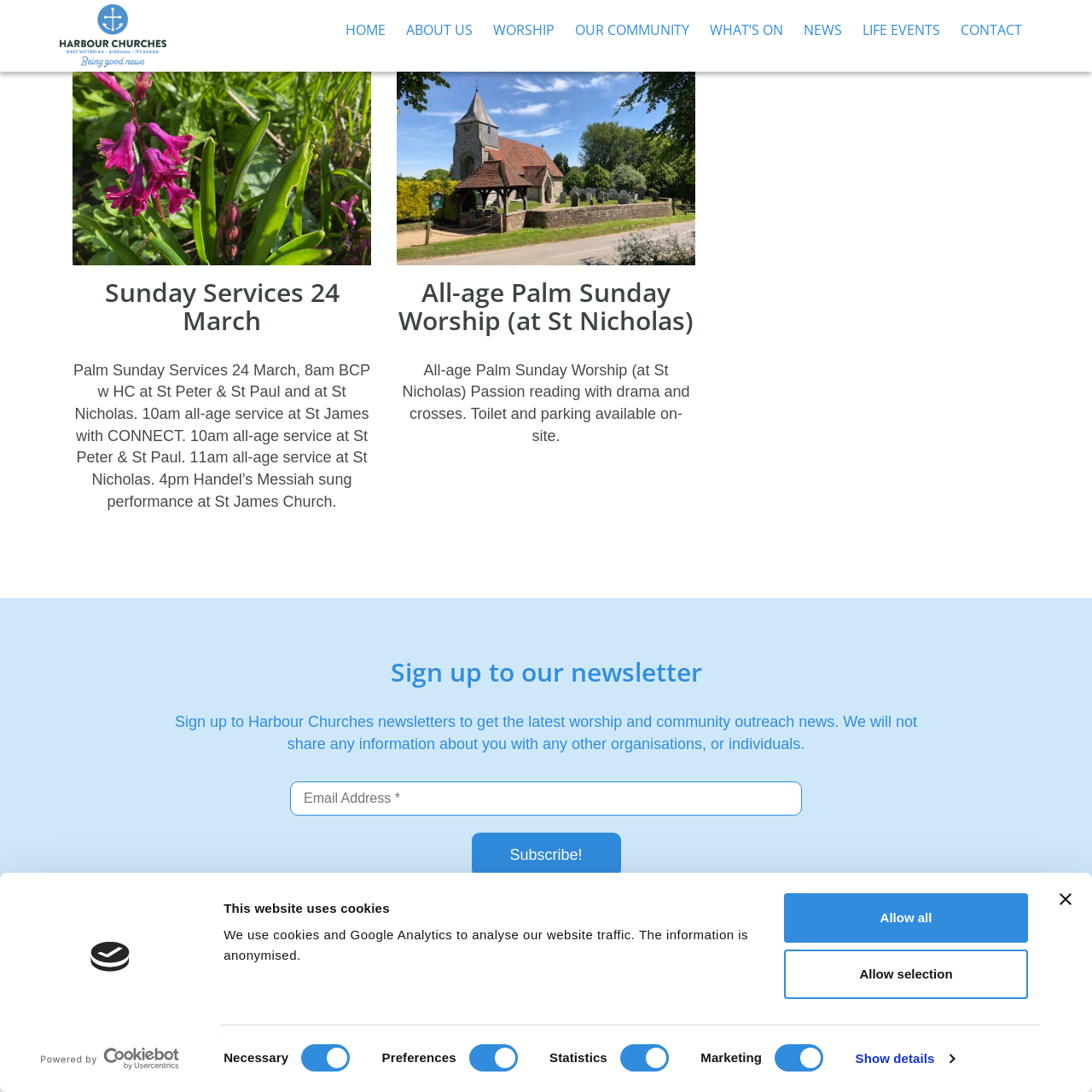Identify the bounding box coordinates necessary to click and complete the given instruction: "Read about Sunday Services 24 March".

[0.066, 0.254, 0.34, 0.306]